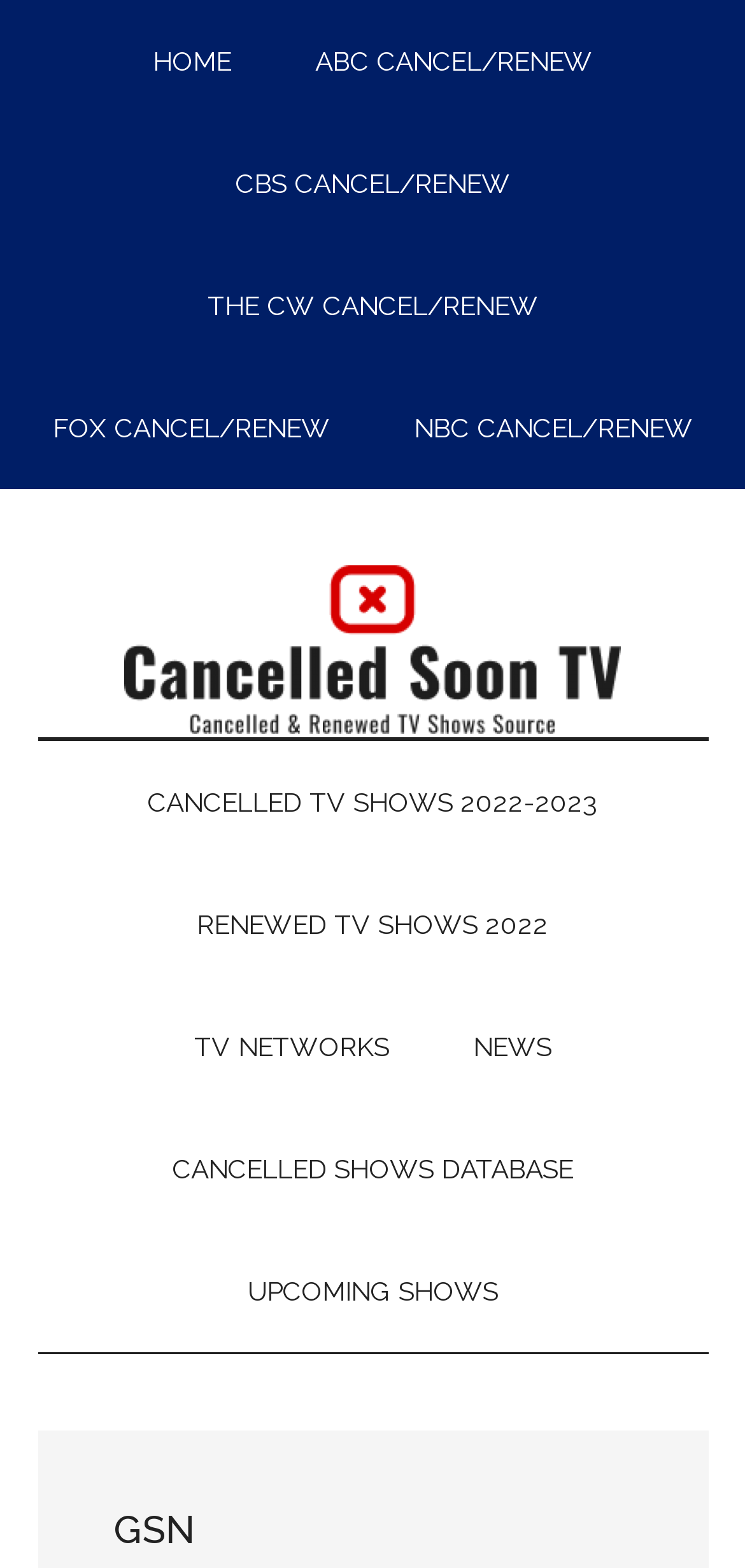Find the bounding box of the web element that fits this description: "Renewed TV Shows 2022".

[0.213, 0.551, 0.787, 0.629]